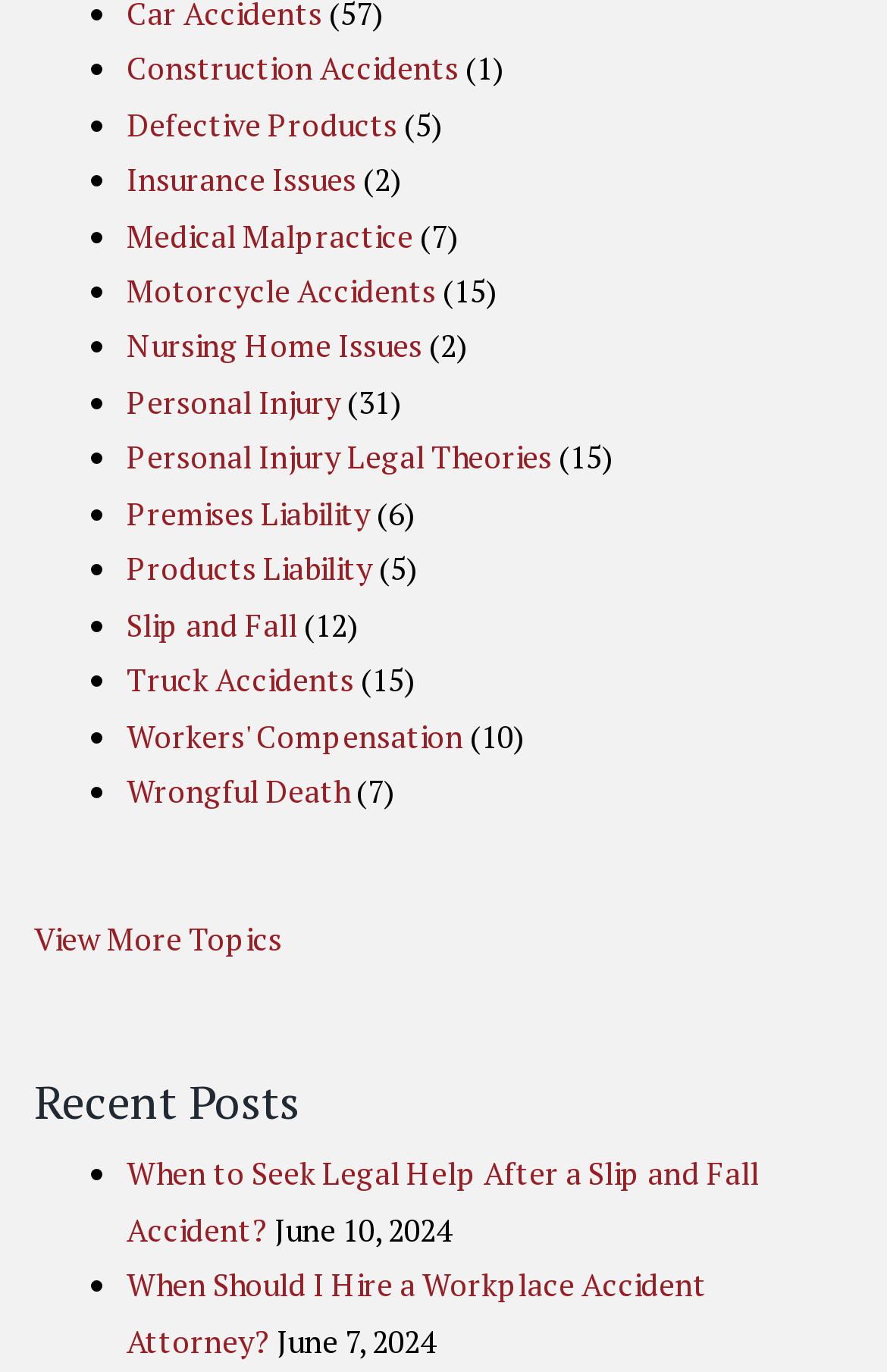Please find the bounding box for the UI element described by: "Personal Injury Legal Theories".

[0.143, 0.319, 0.623, 0.349]